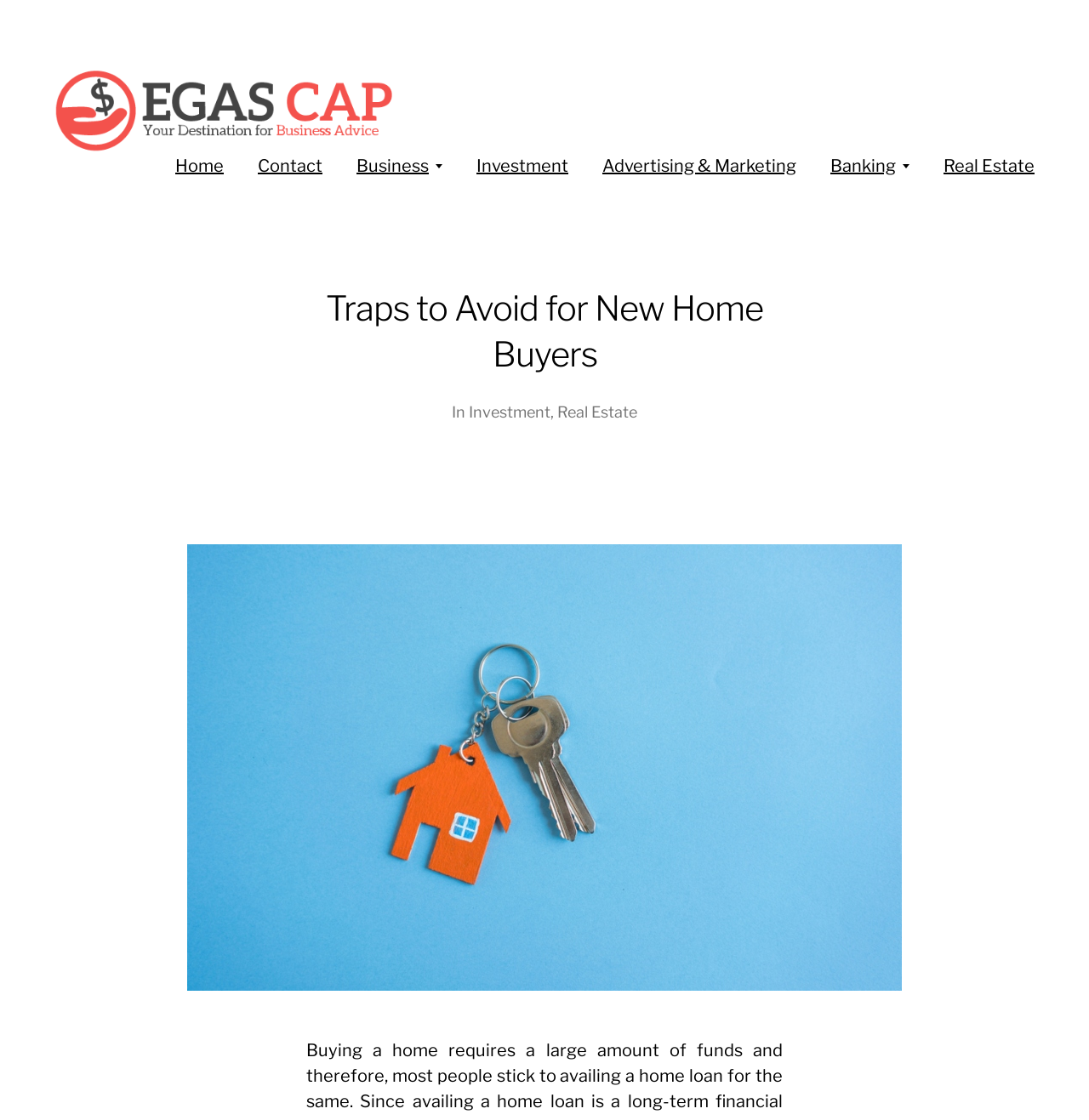What is the topic of the main content? From the image, respond with a single word or brief phrase.

Traps to Avoid for New Home Buyers